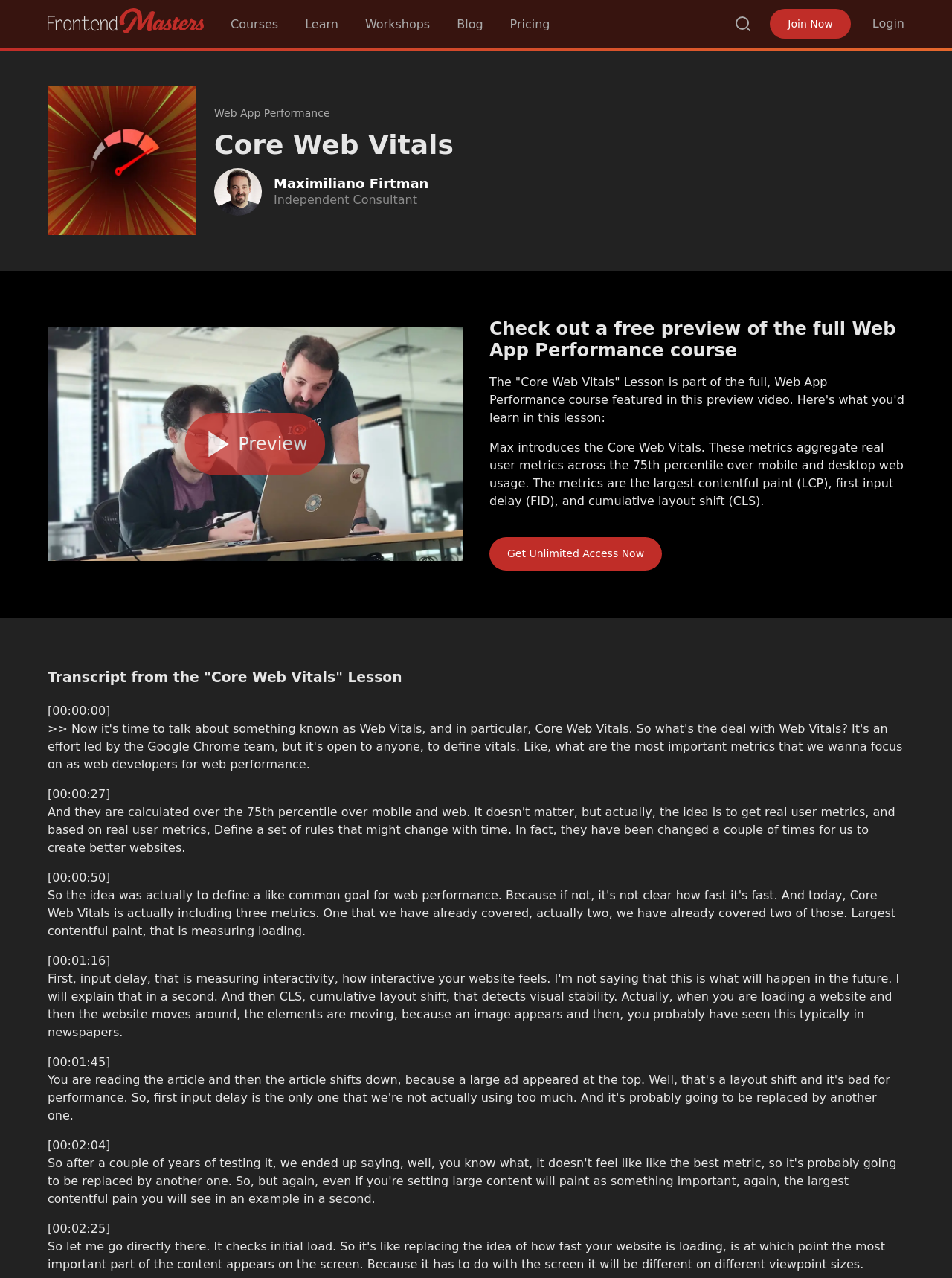Identify the bounding box coordinates of the element to click to follow this instruction: 'Search for a course'. Ensure the coordinates are four float values between 0 and 1, provided as [left, top, right, bottom].

[0.771, 0.012, 0.79, 0.026]